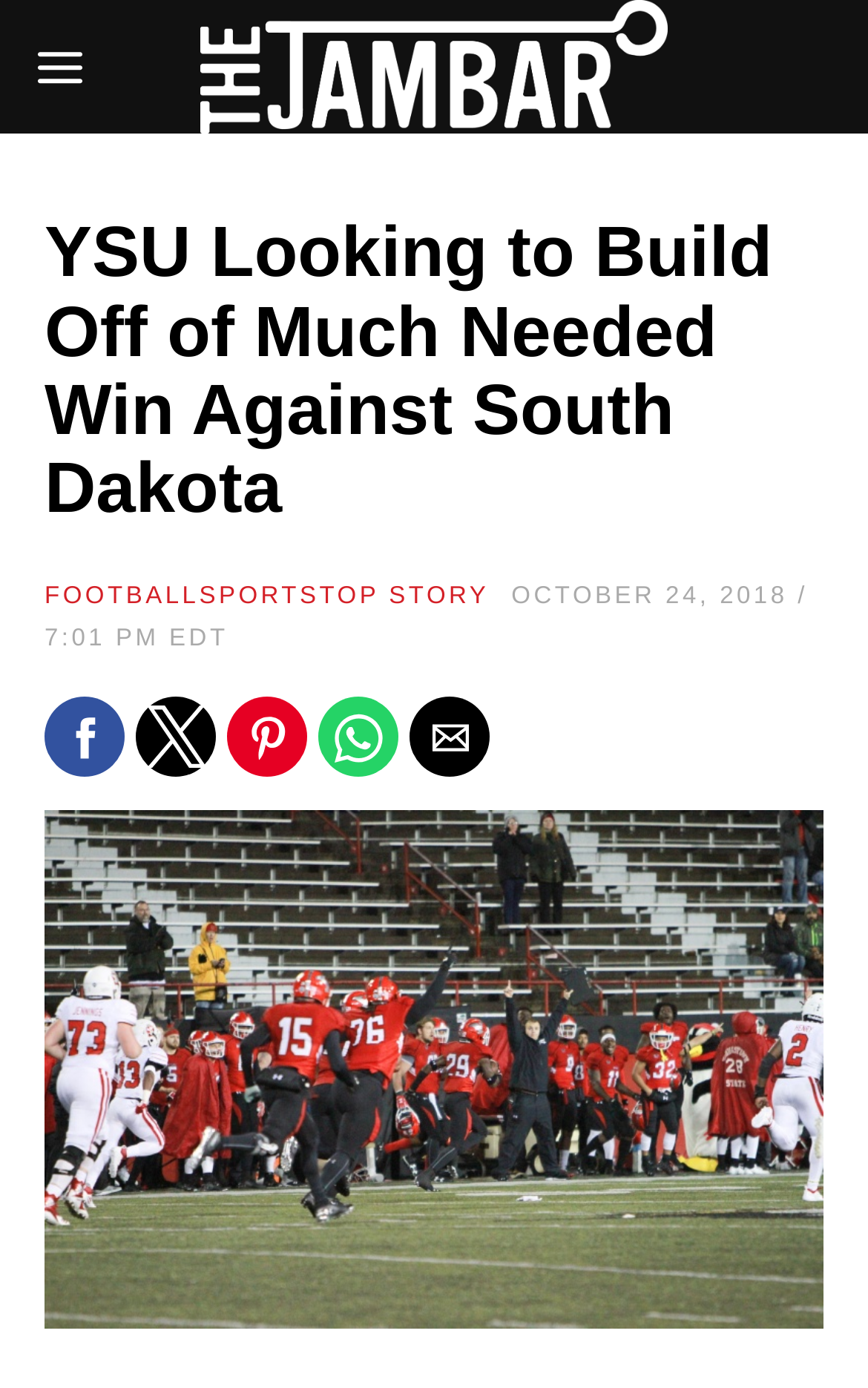Determine the bounding box coordinates of the section I need to click to execute the following instruction: "Check the publication time". Provide the coordinates as four float numbers between 0 and 1, i.e., [left, top, right, bottom].

[0.051, 0.419, 0.931, 0.47]